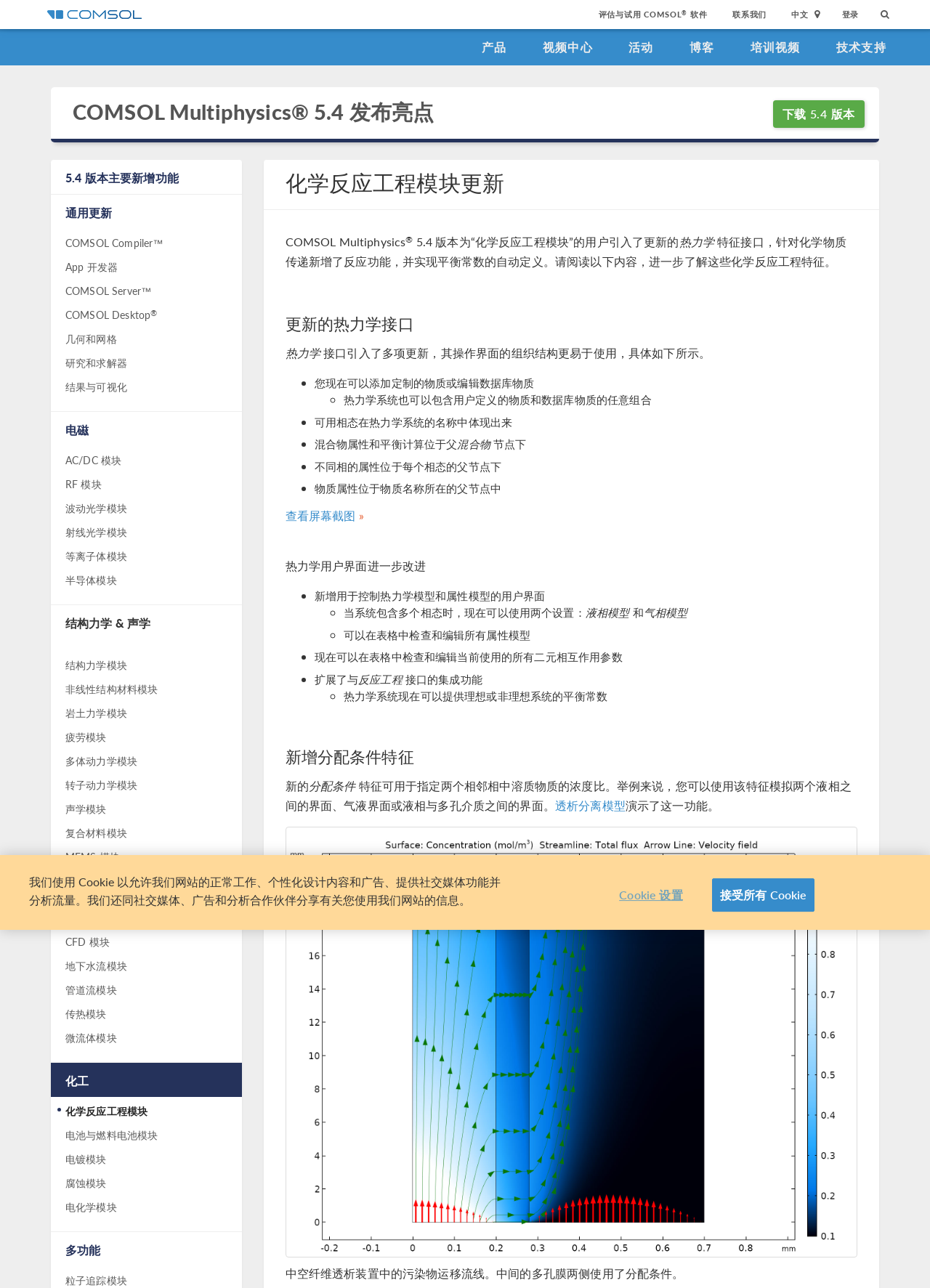Identify the bounding box coordinates for the UI element mentioned here: "COMSOL Compiler™". Provide the coordinates as four float values between 0 and 1, i.e., [left, top, right, bottom].

[0.07, 0.18, 0.175, 0.196]